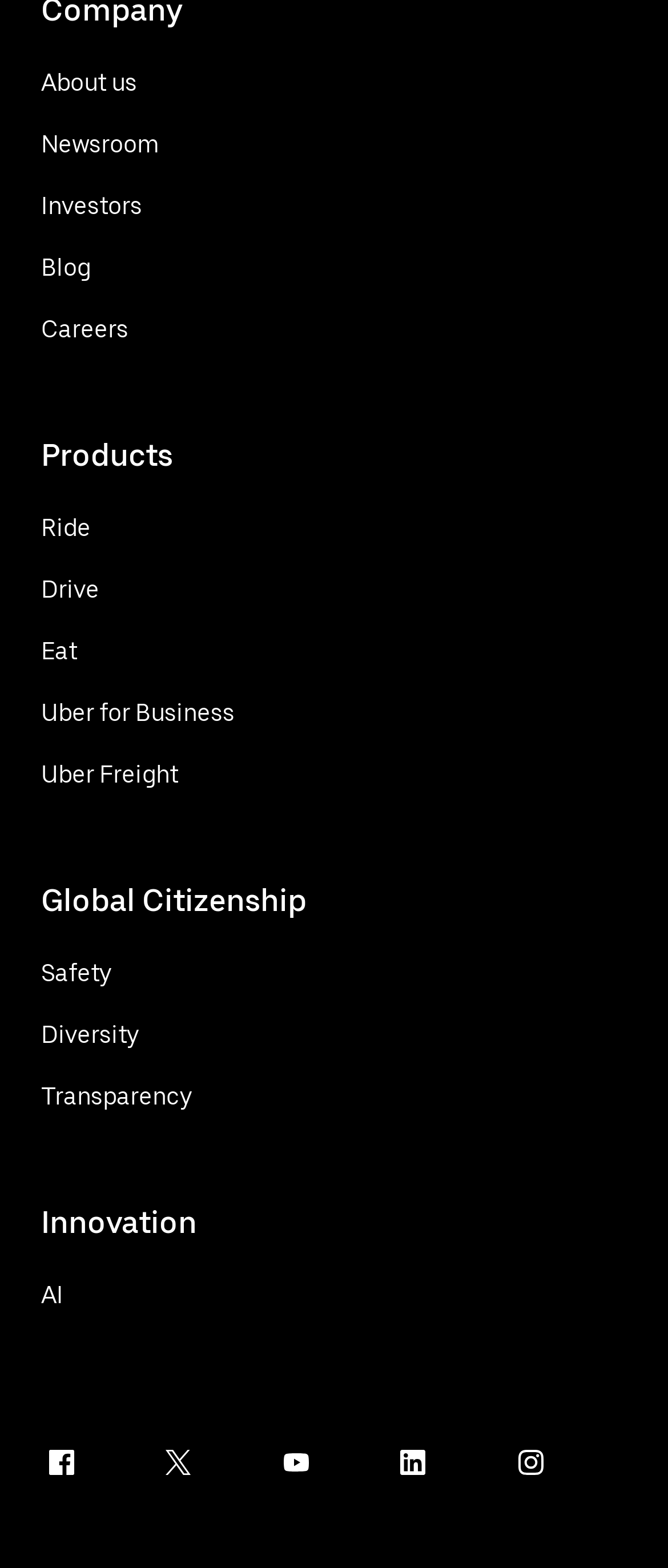Please provide a one-word or short phrase answer to the question:
What is the first link on the webpage?

About us